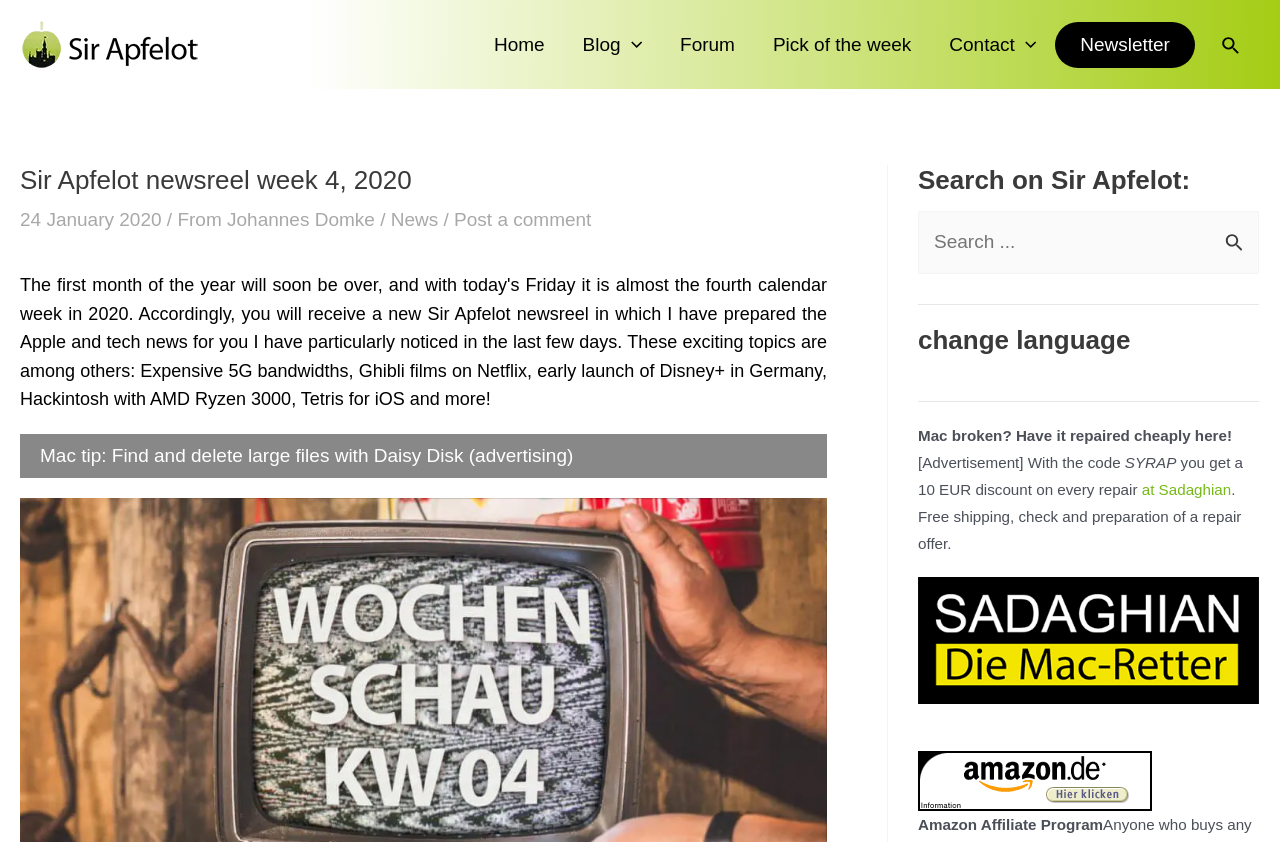Find the bounding box coordinates of the clickable area required to complete the following action: "Visit the 'Forum'".

[0.516, 0.0, 0.589, 0.106]